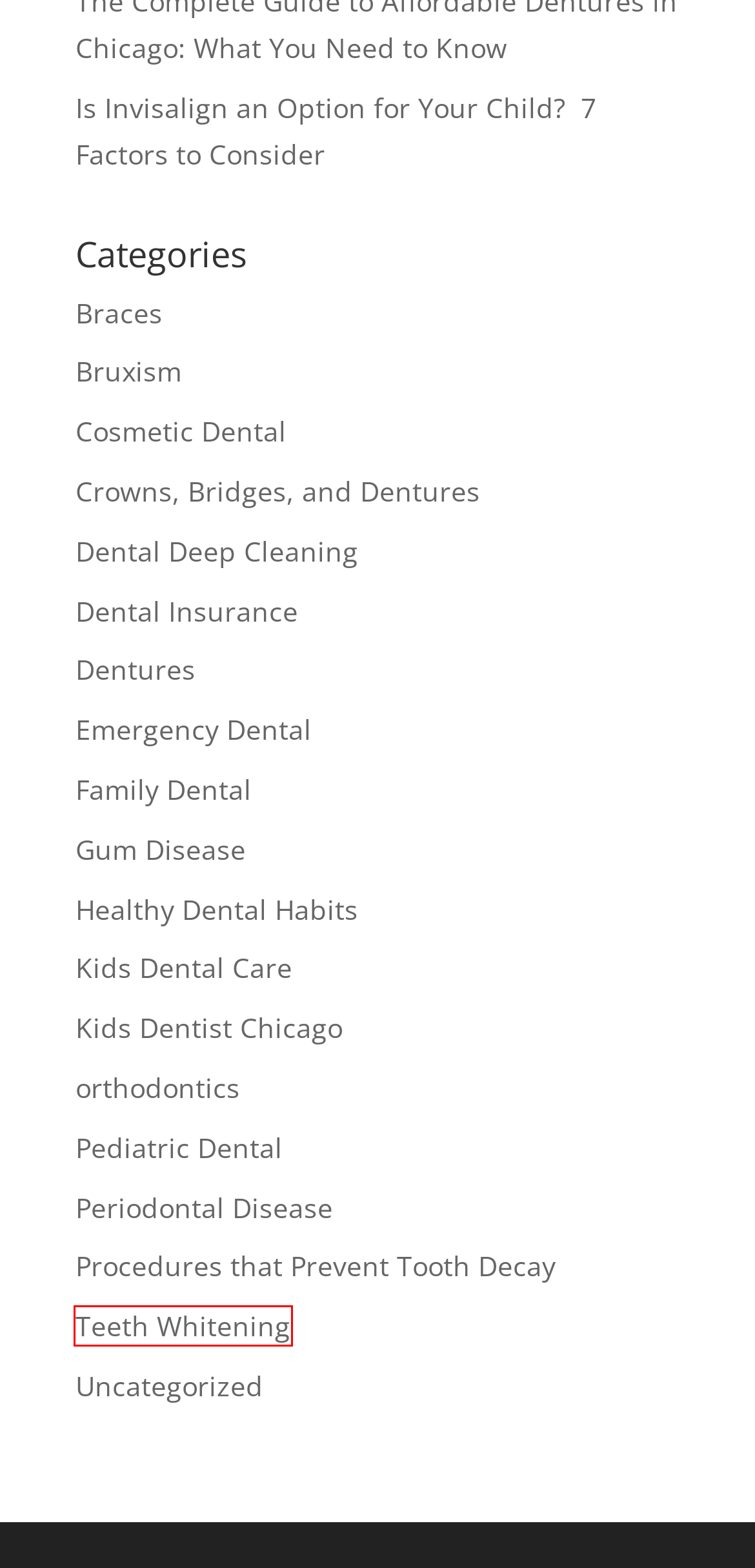You have a screenshot of a webpage with an element surrounded by a red bounding box. Choose the webpage description that best describes the new page after clicking the element inside the red bounding box. Here are the candidates:
A. Teeth Whitening| ABC Dental l Rated Best Chicago Dentist and Orthodontist
B. Procedures that Prevent Tooth Decay| ABC Dental l Rated Best Chicago Dentist and Orthodontist
C. Dental Deep Cleaning| ABC Dental l Rated Best Chicago Dentist and Orthodontist
D. Dentures| ABC Dental l Rated Best Chicago Dentist and Orthodontist
E. Crowns, Bridges, and Dentures| ABC Dental l Rated Best Chicago Dentist and Orthodontist
F. Bruxism| ABC Dental l Rated Best Chicago Dentist and Orthodontist
G. Braces| ABC Dental l Rated Best Chicago Dentist and Orthodontist
H. Family Dental| ABC Dental l Rated Best Chicago Dentist and Orthodontist

A